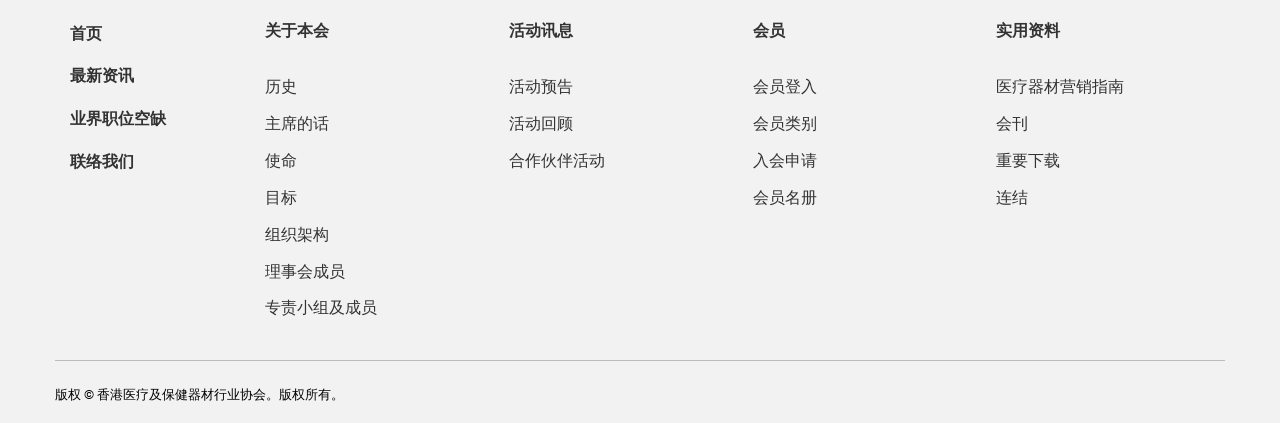Based on the element description 会员, identify the bounding box coordinates for the UI element. The coordinates should be in the format (top-left x, top-left y, bottom-right x, bottom-right y) and within the 0 to 1 range.

[0.588, 0.049, 0.613, 0.094]